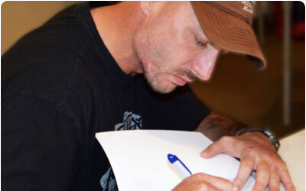What is the man doing in the image?
Refer to the screenshot and answer in one word or phrase.

writing